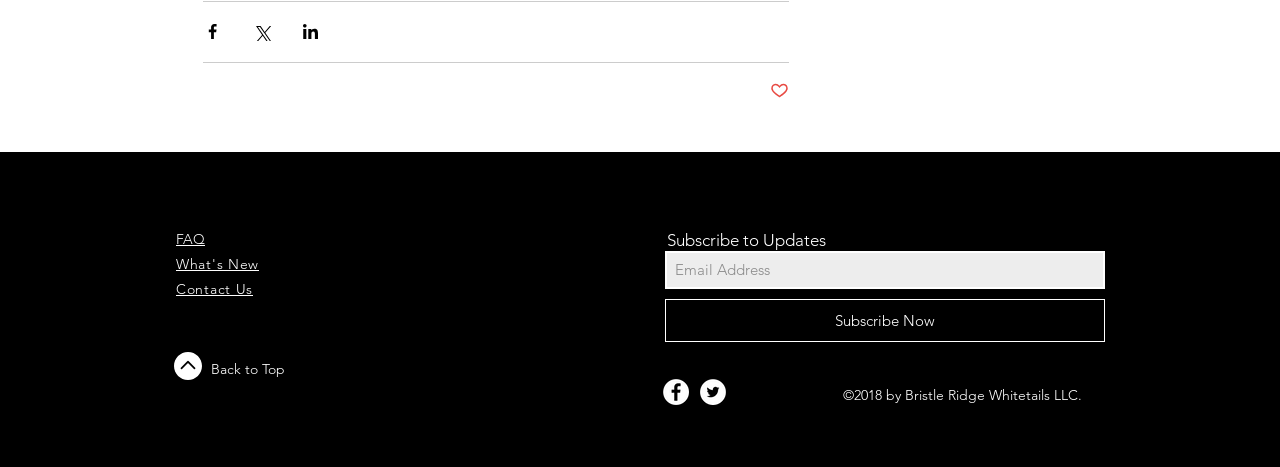Please specify the bounding box coordinates for the clickable region that will help you carry out the instruction: "Visit FAQ page".

[0.138, 0.492, 0.16, 0.53]